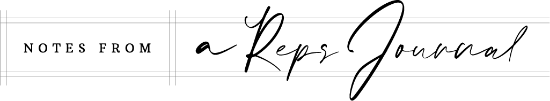What is the purpose of the horizontal lines in the layout?
Please interpret the details in the image and answer the question thoroughly.

According to the caption, the layout is minimalist, with horizontal lines framing the text, which suggests that the purpose of the horizontal lines is to frame the text and contribute to a clean and modern aesthetic.